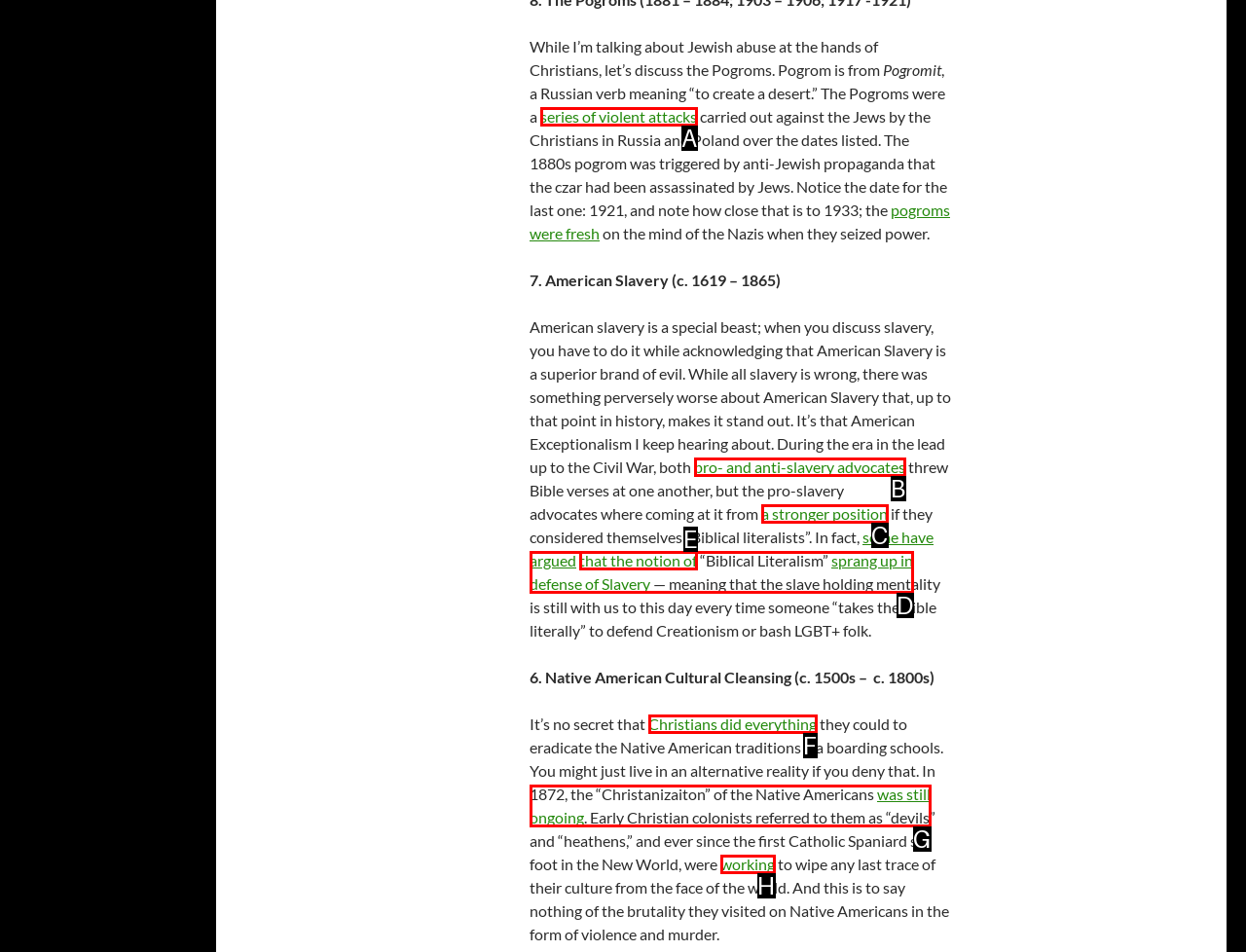Refer to the element description: working and identify the matching HTML element. State your answer with the appropriate letter.

H